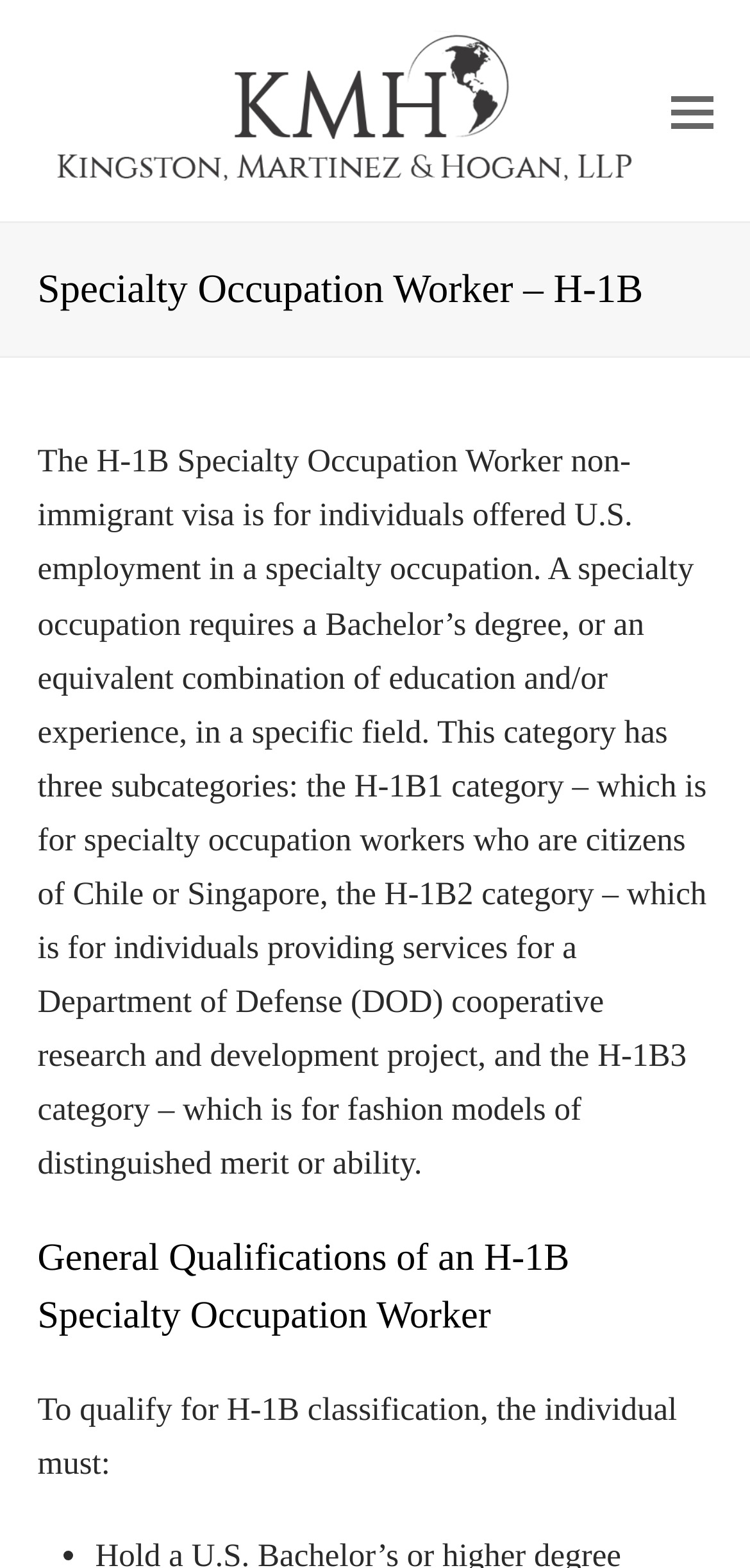Provide the bounding box coordinates of the HTML element this sentence describes: "alt="KMH Immigration"".

[0.05, 0.018, 0.869, 0.129]